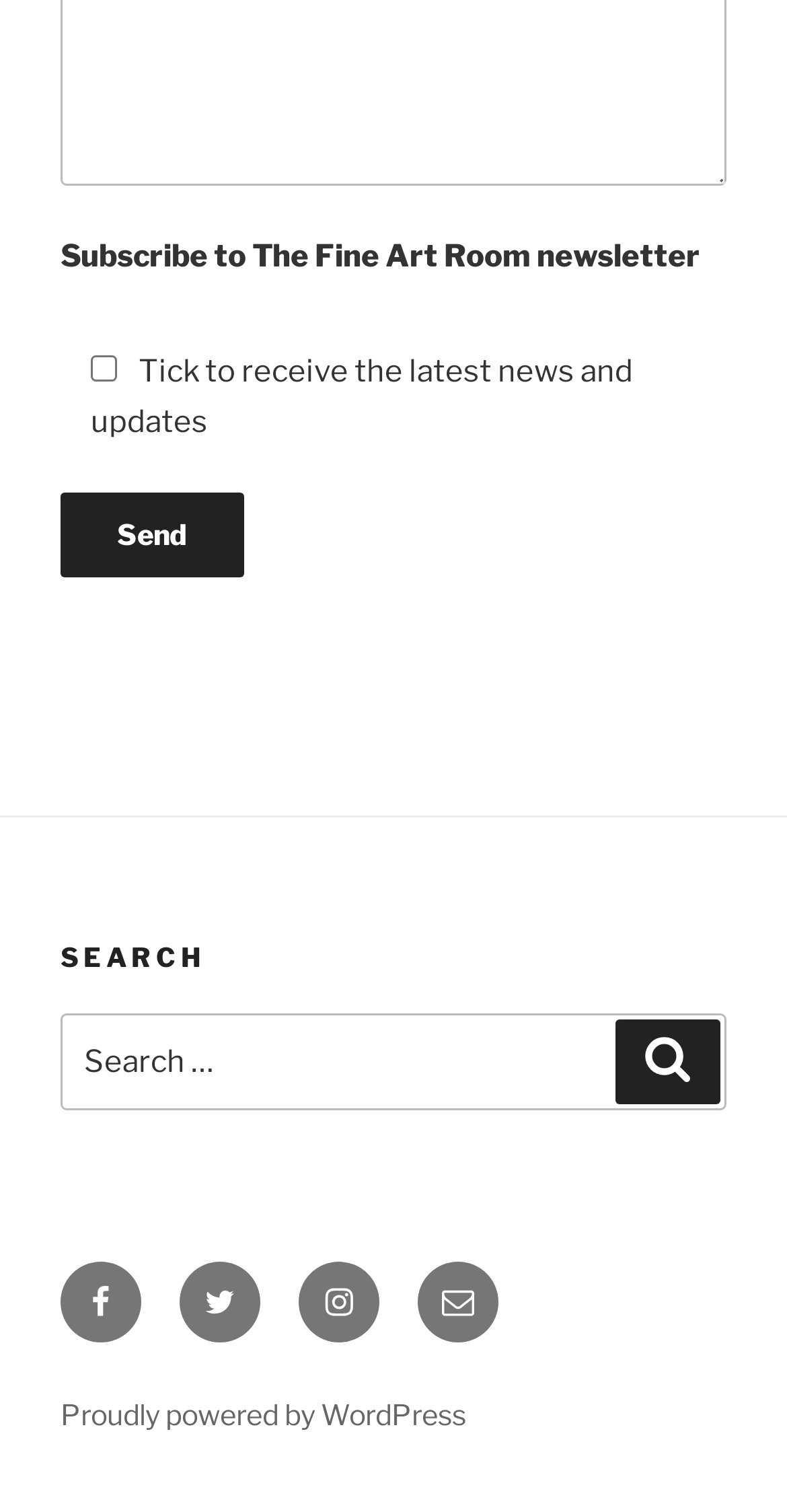Locate the bounding box coordinates of the clickable element to fulfill the following instruction: "Visit Facebook". Provide the coordinates as four float numbers between 0 and 1 in the format [left, top, right, bottom].

[0.077, 0.835, 0.179, 0.888]